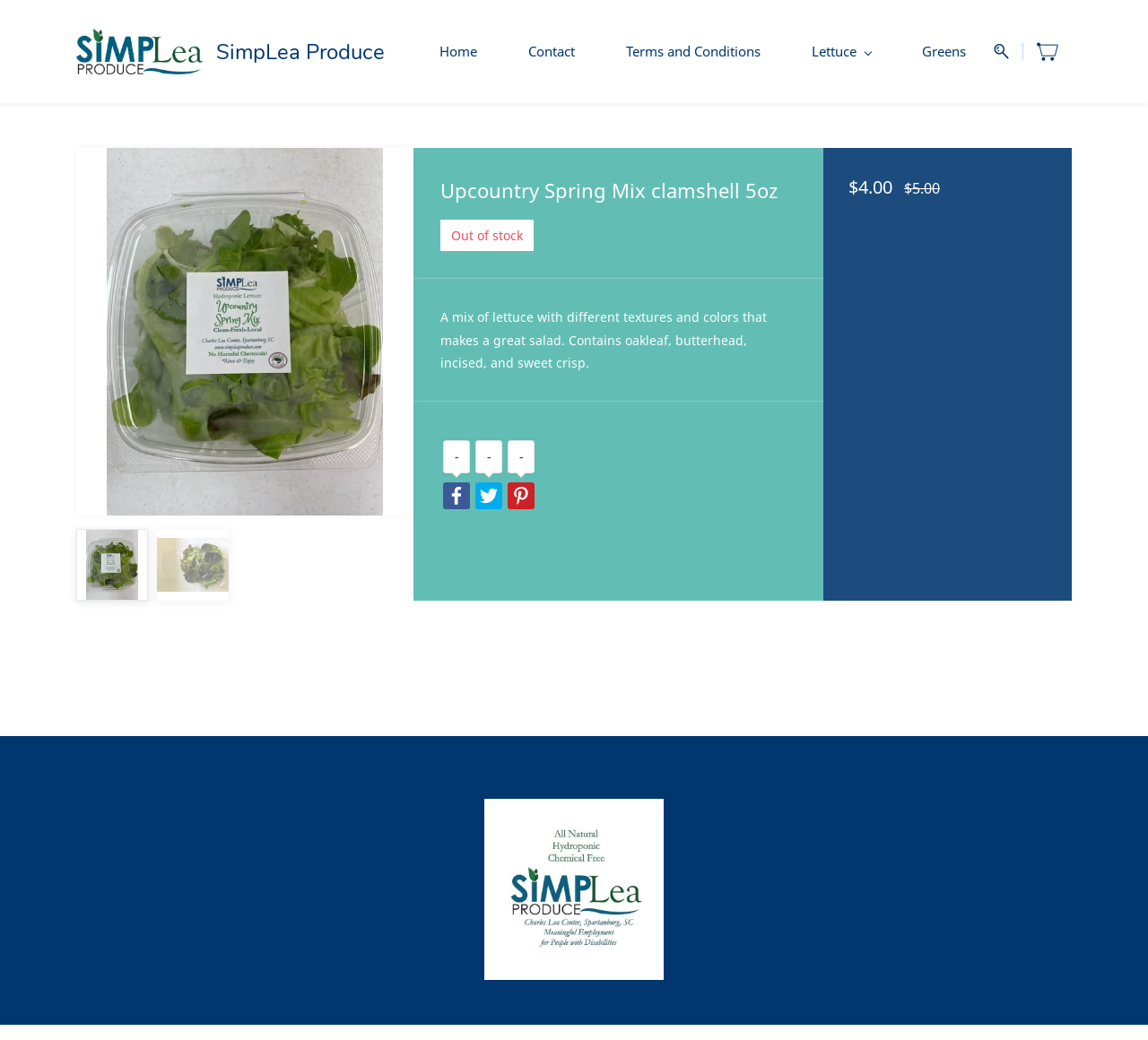Could you determine the bounding box coordinates of the clickable element to complete the instruction: "view lettuce products"? Provide the coordinates as four float numbers between 0 and 1, i.e., [left, top, right, bottom].

[0.695, 0.036, 0.771, 0.063]